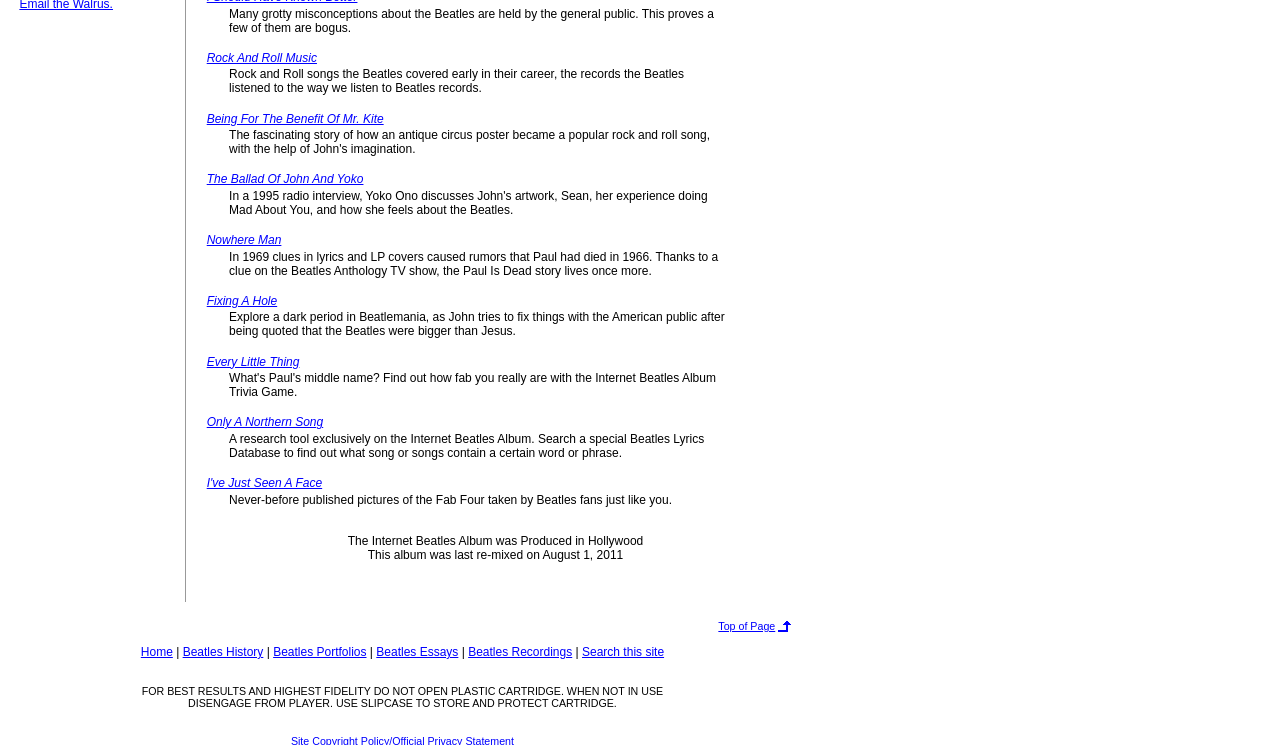Find the bounding box coordinates for the UI element that matches this description: "Search this site".

[0.455, 0.866, 0.519, 0.885]